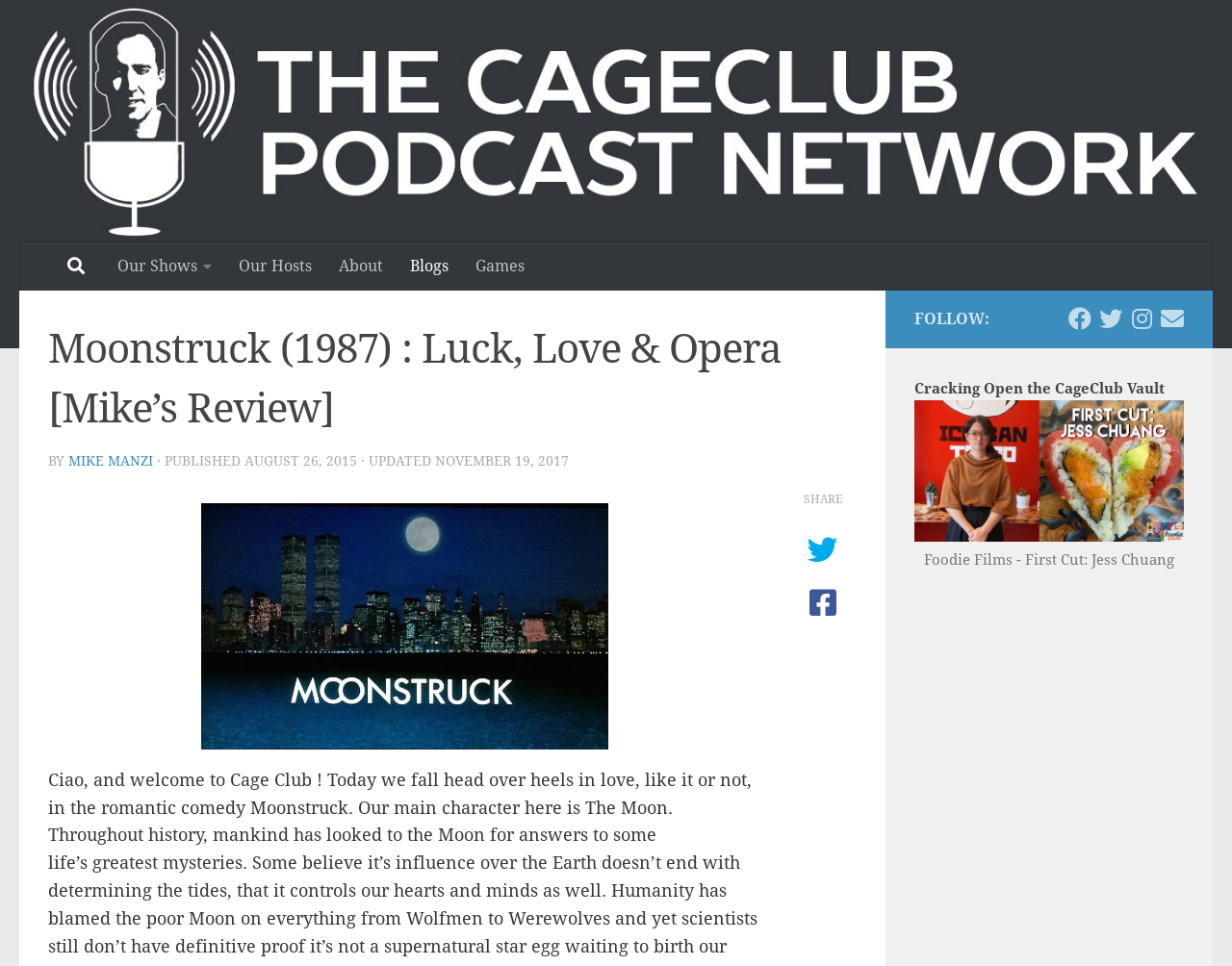Find the bounding box coordinates of the clickable region needed to perform the following instruction: "Click the DEVIS SOUS 48H link". The coordinates should be provided as four float numbers between 0 and 1, i.e., [left, top, right, bottom].

None